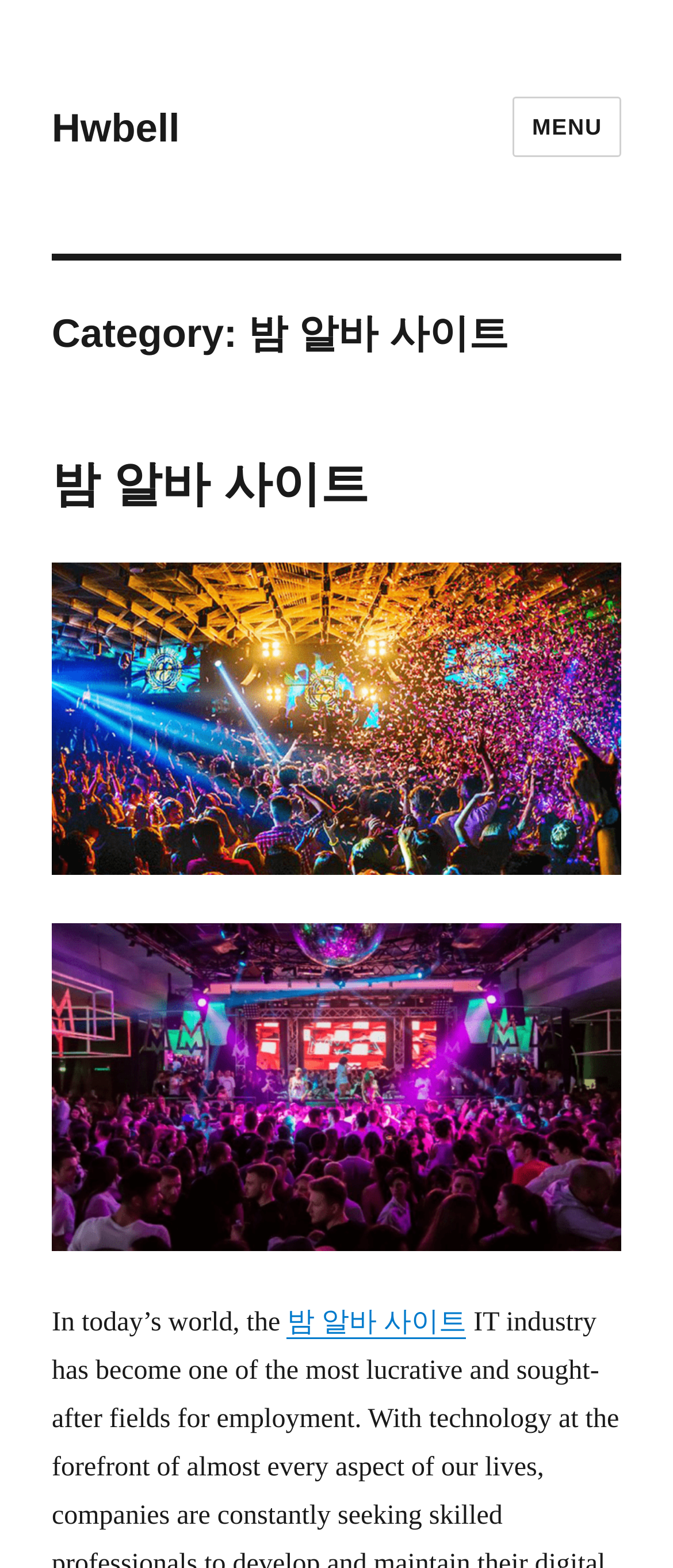Show the bounding box coordinates for the HTML element described as: "밤 알바 사이트".

[0.077, 0.292, 0.548, 0.326]